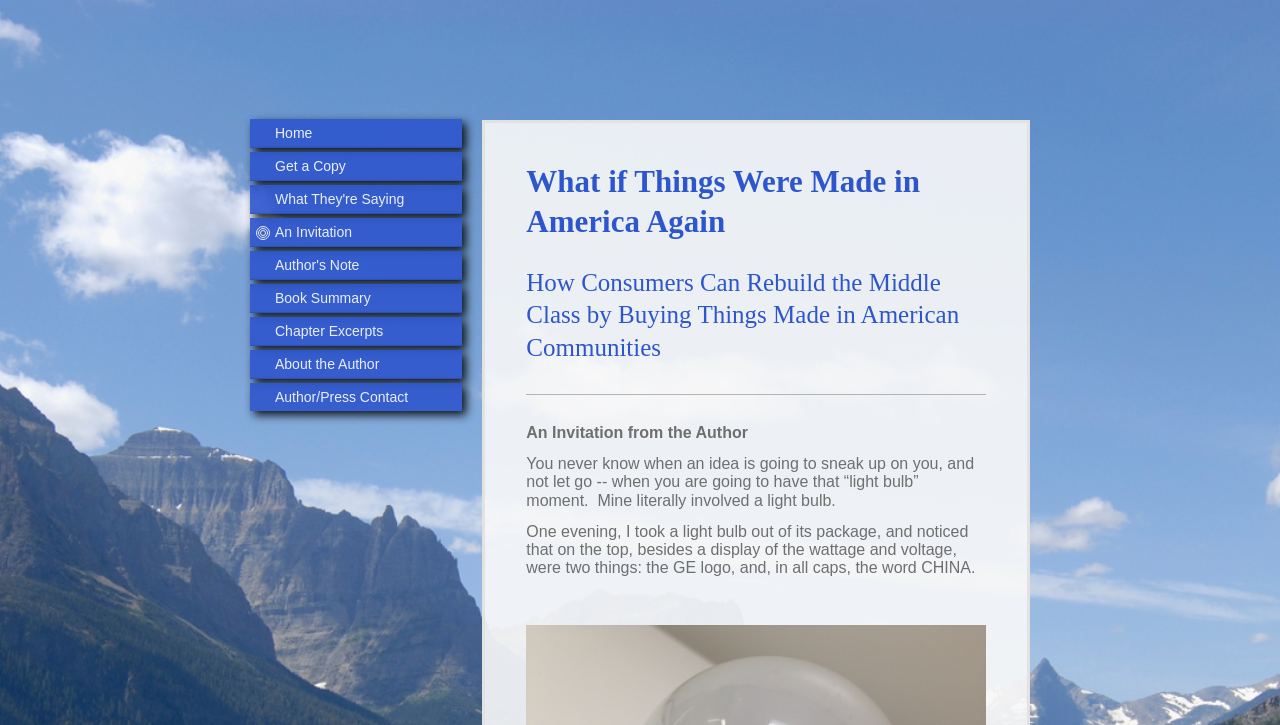What is the topic of the book being discussed?
Answer the question based on the image using a single word or a brief phrase.

Buying things made in America